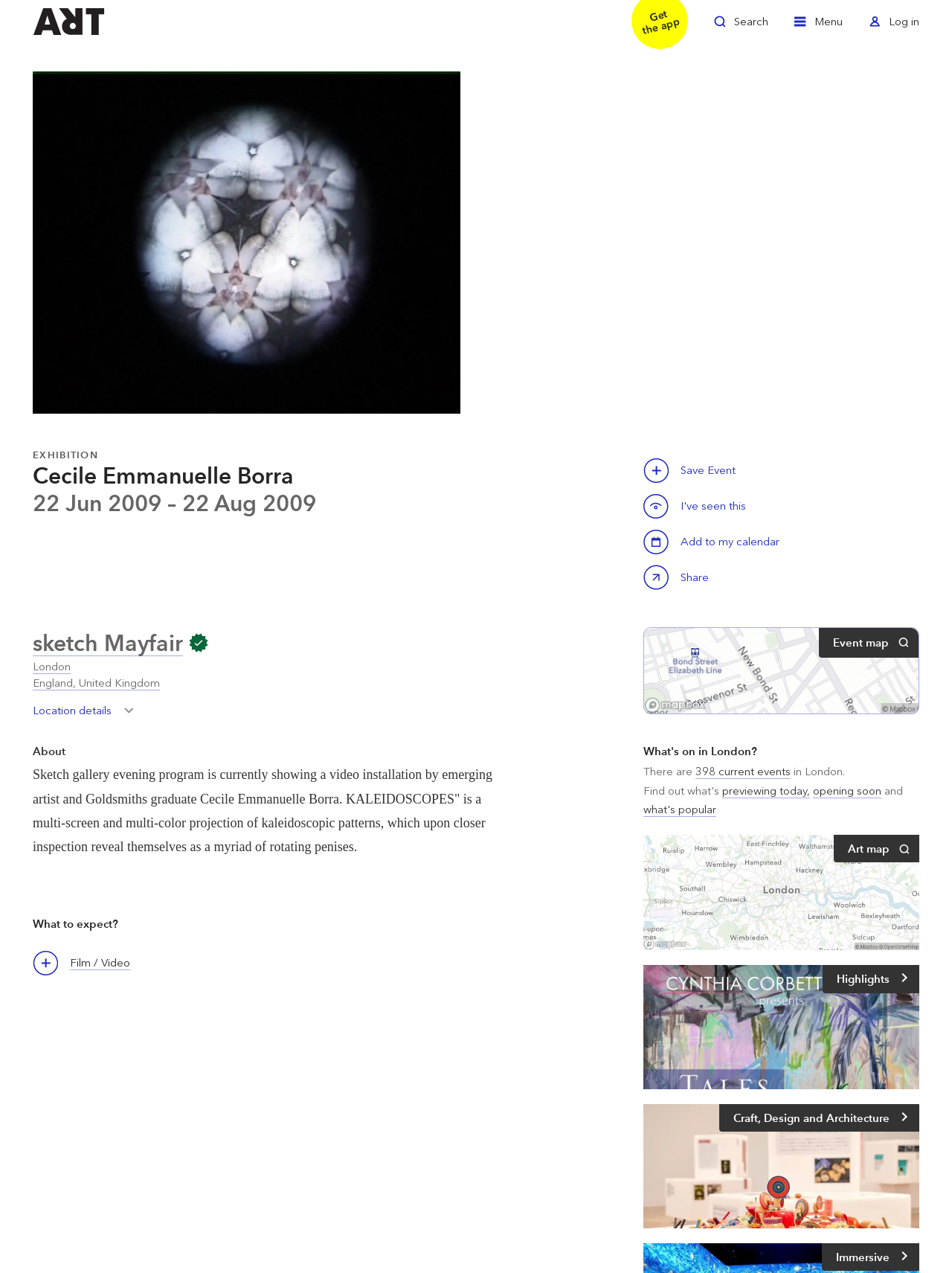What type of event is this?
Please provide a single word or phrase as your answer based on the screenshot.

Exhibition